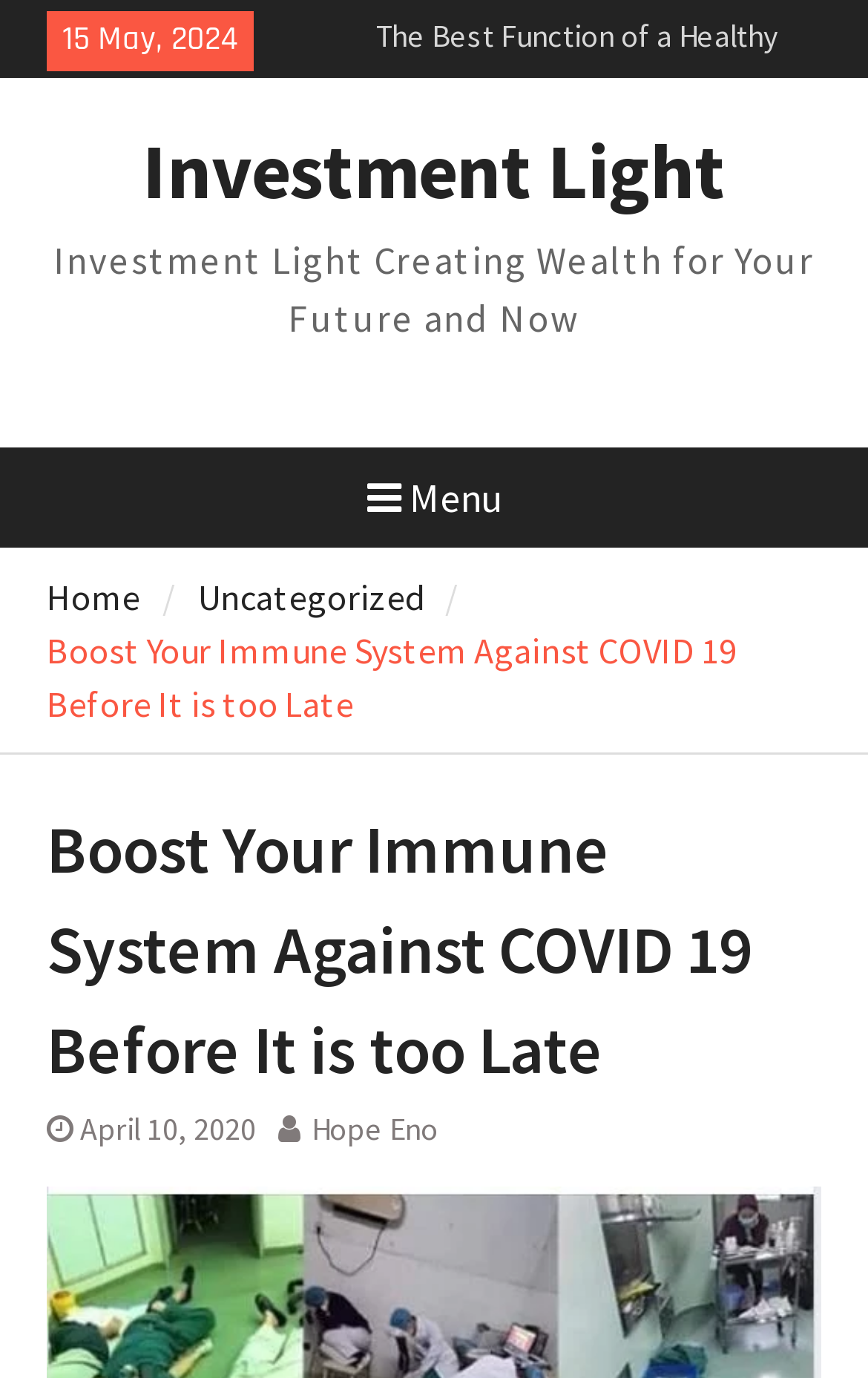Determine the webpage's heading and output its text content.

Boost Your Immune System Against COVID 19 Before It is too Late